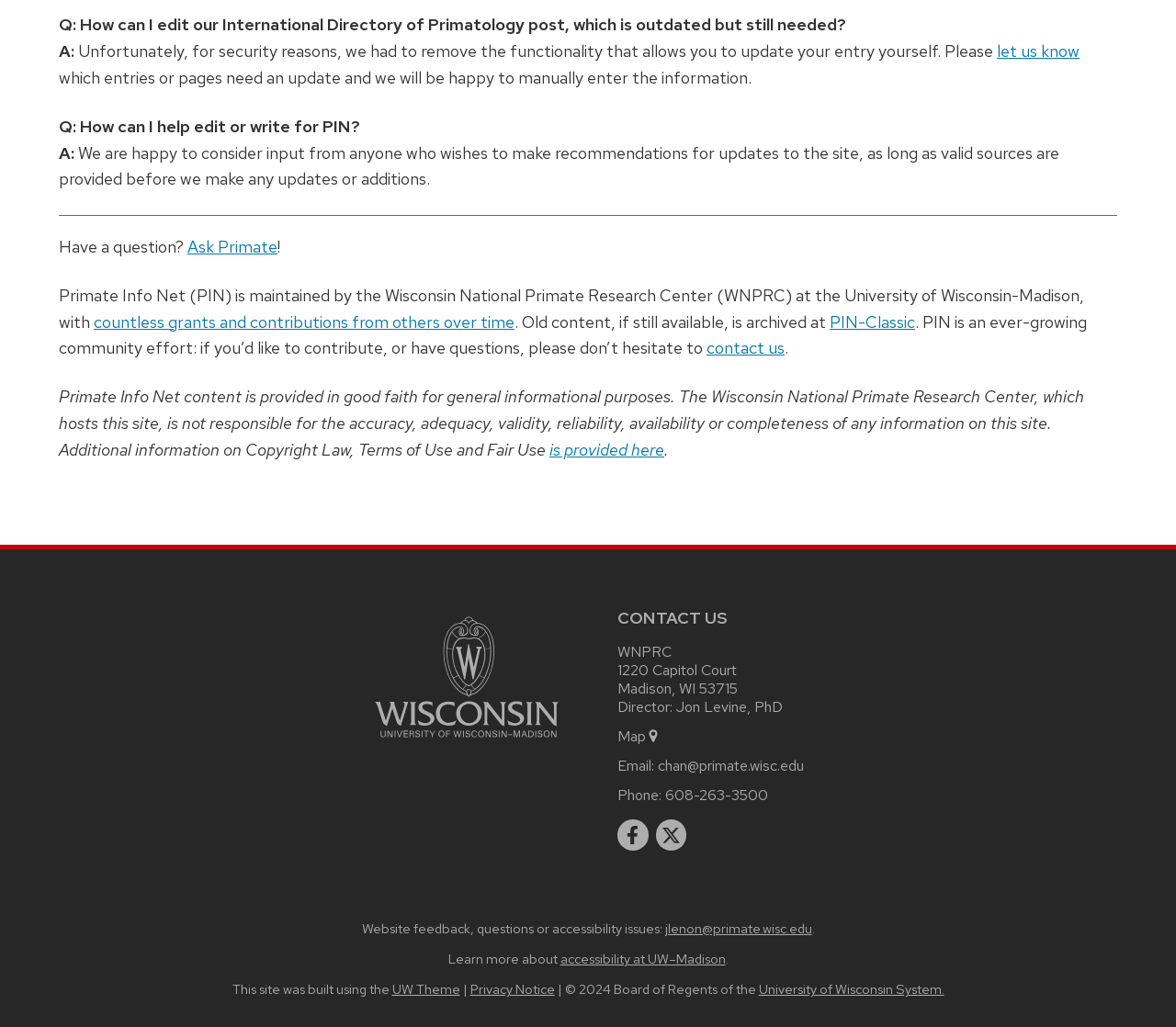Determine the bounding box coordinates for the region that must be clicked to execute the following instruction: "Visit PIN-Classic".

[0.705, 0.303, 0.778, 0.324]